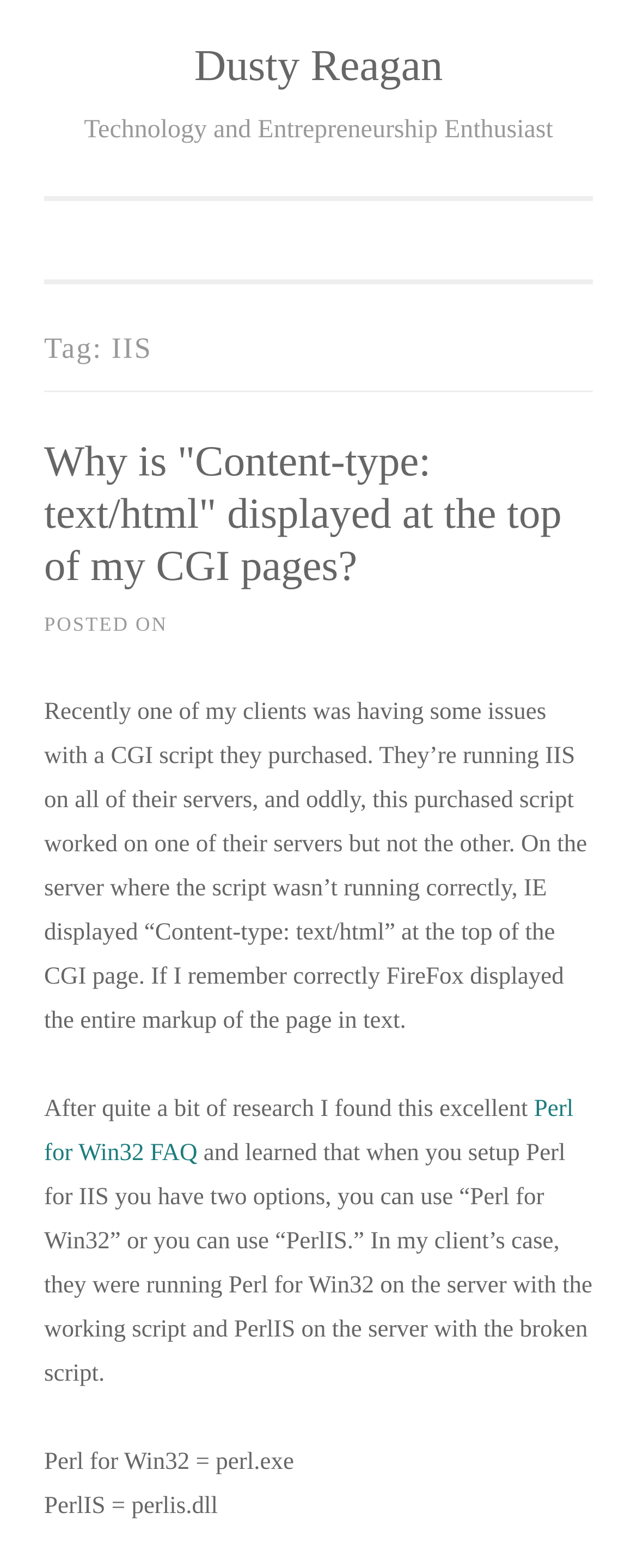What are the two options for setting up Perl on IIS?
By examining the image, provide a one-word or phrase answer.

Perl for Win32 and PerlIS